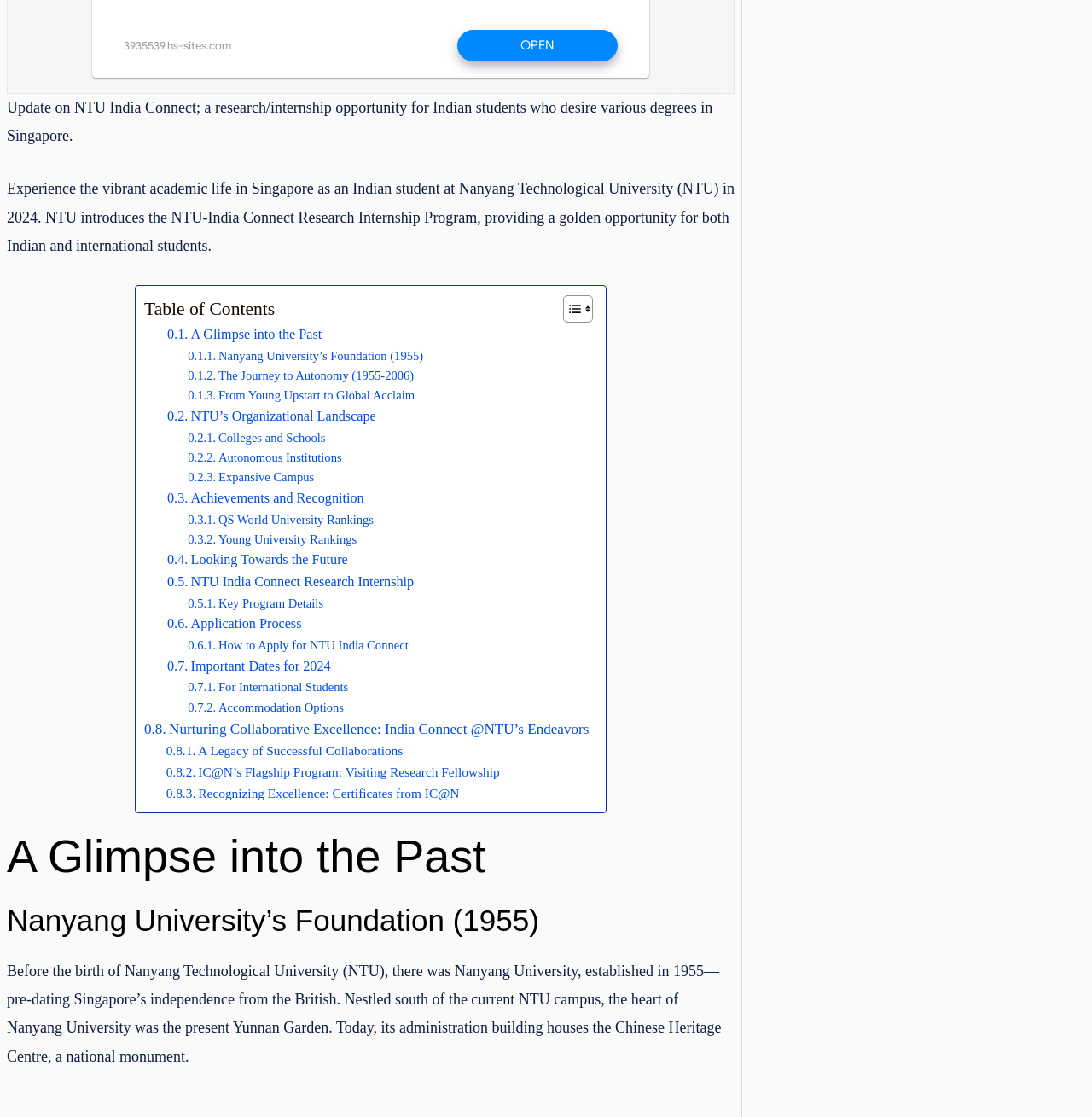Locate the bounding box coordinates of the area you need to click to fulfill this instruction: 'Discover IC@N’s Flagship Program'. The coordinates must be in the form of four float numbers ranging from 0 to 1: [left, top, right, bottom].

[0.152, 0.682, 0.458, 0.701]